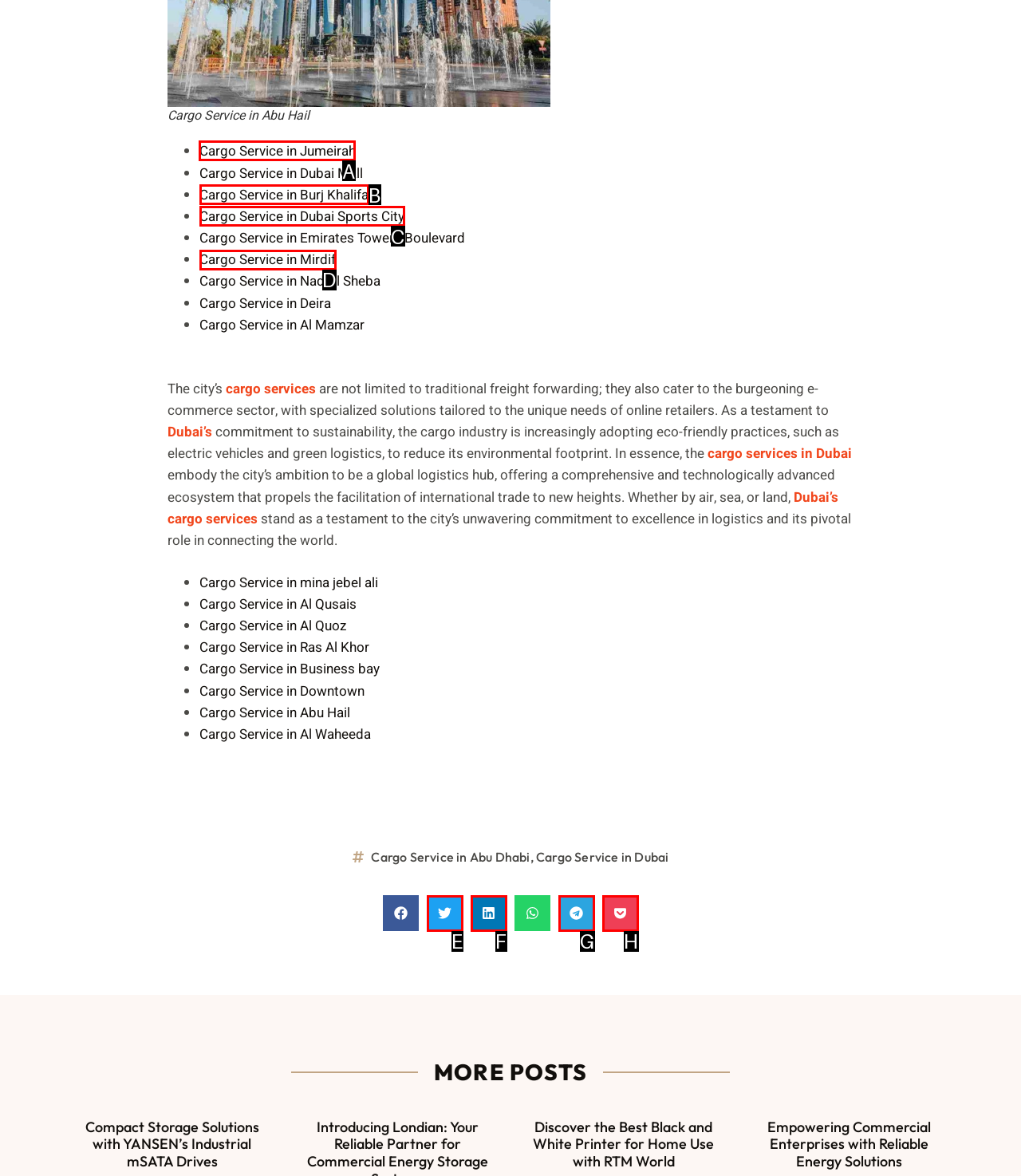Identify the HTML element to select in order to accomplish the following task: Click on Cargo Service in Jumeirah
Reply with the letter of the chosen option from the given choices directly.

A